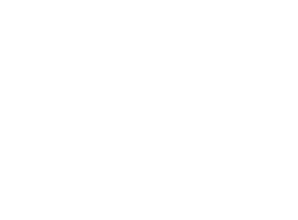Using a single word or phrase, answer the following question: 
What is the company's focus?

Reliable service